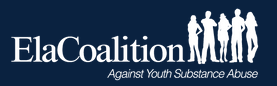Offer a detailed narrative of the image.

The image features the logo of the Ela Coalition, prominently displayed with the text "Ela Coalition" in bold white lettering against a dark blue background. Beneath the main title, the slogan "Against Youth Substance Abuse" emphasizes the organization's commitment to combating substance misuse among youth. To the right of the text, there are stylized silhouettes of five individuals, representing unity and collective action in the fight against substance abuse. This logo signifies the Coalition's mission and community engagement in promoting healthy choices and education.